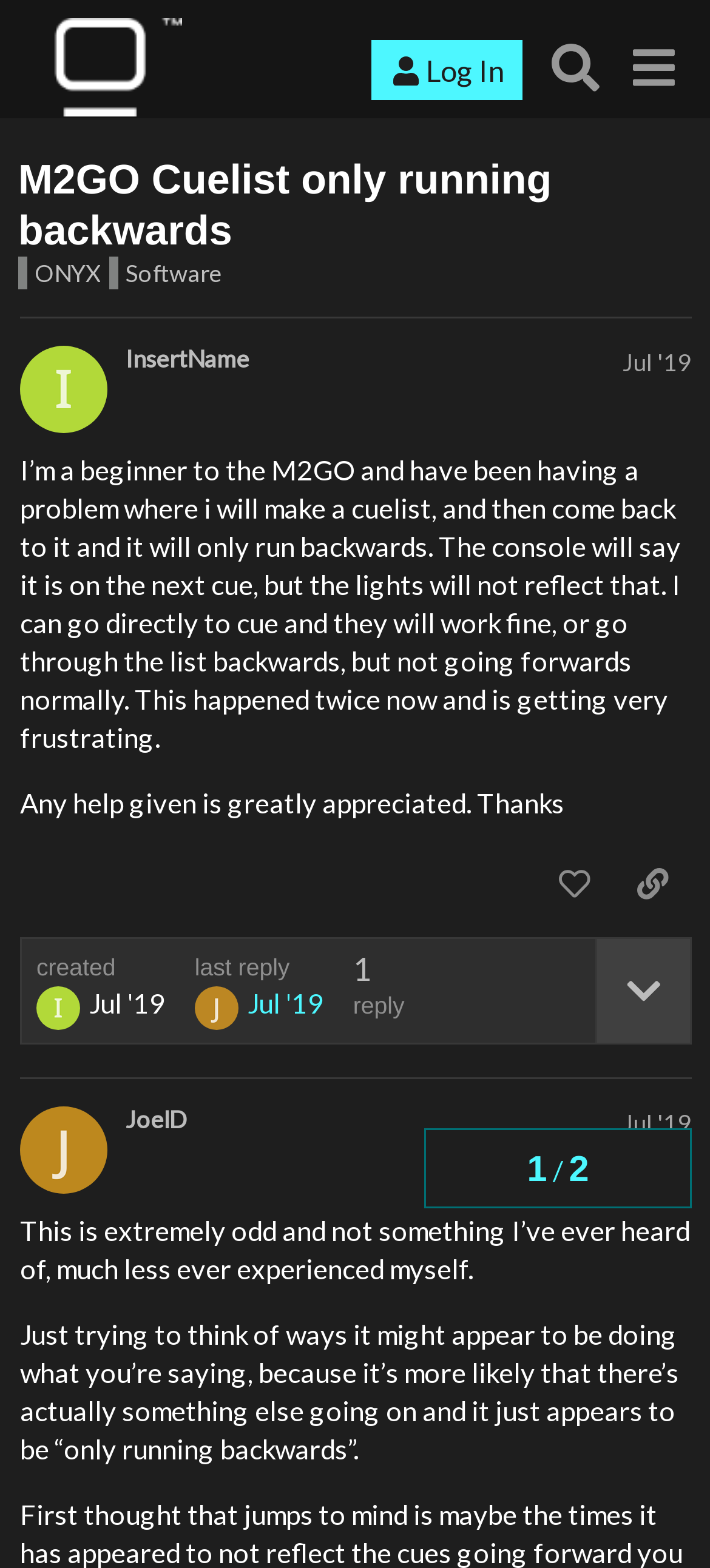Pinpoint the bounding box coordinates for the area that should be clicked to perform the following instruction: "Log in to the system".

[0.523, 0.026, 0.736, 0.064]